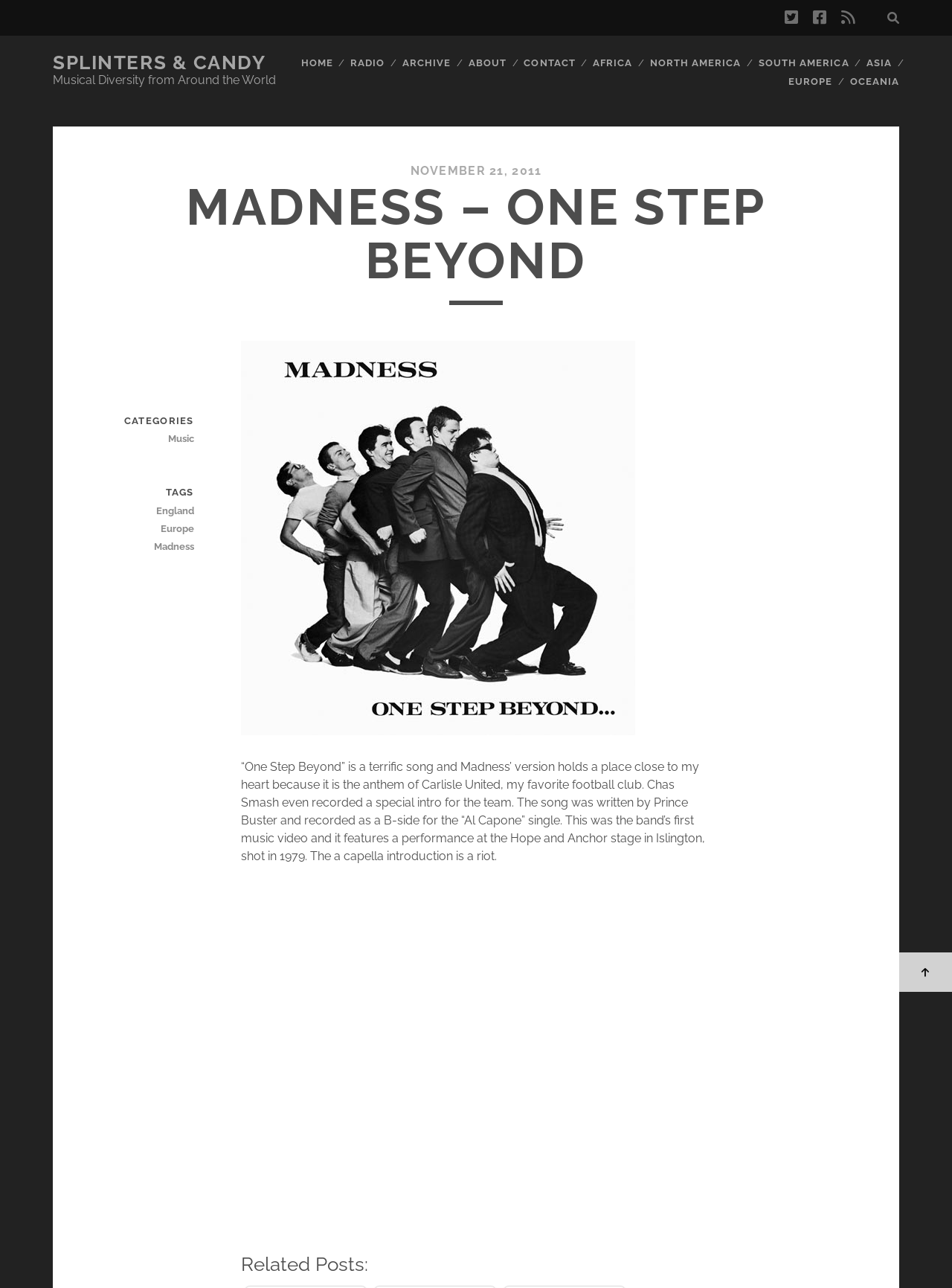Please find and generate the text of the main header of the webpage.

MADNESS – ONE STEP BEYOND